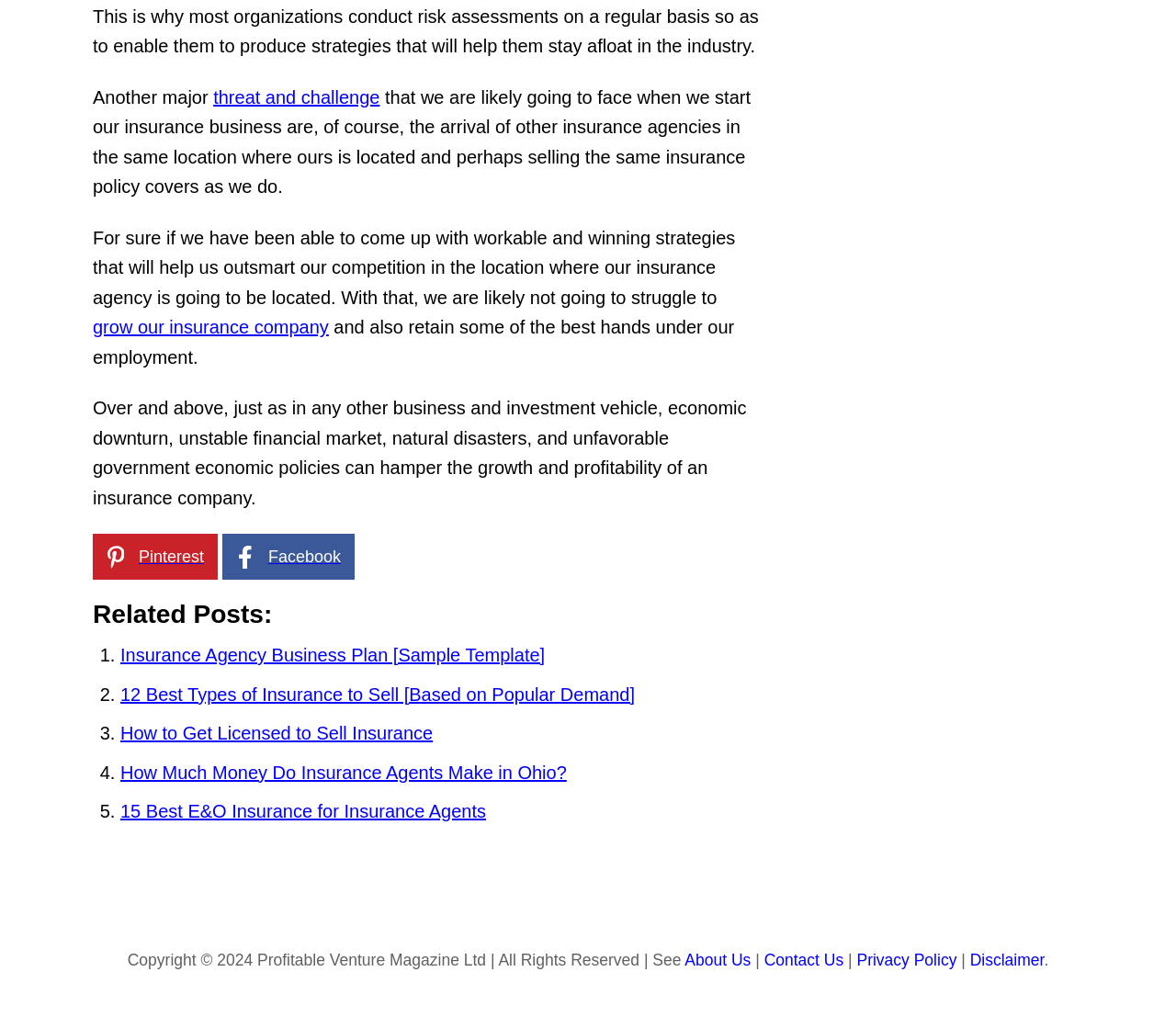What can hamper the growth and profitability of an insurance company?
Look at the image and respond to the question as thoroughly as possible.

The text states, 'Over and above, just as in any other business and investment vehicle, economic downturn, unstable financial market, natural disasters, and unfavorable government economic policies can hamper the growth and profitability of an insurance company.' This indicates that these factors can negatively impact the growth and profitability of an insurance company.